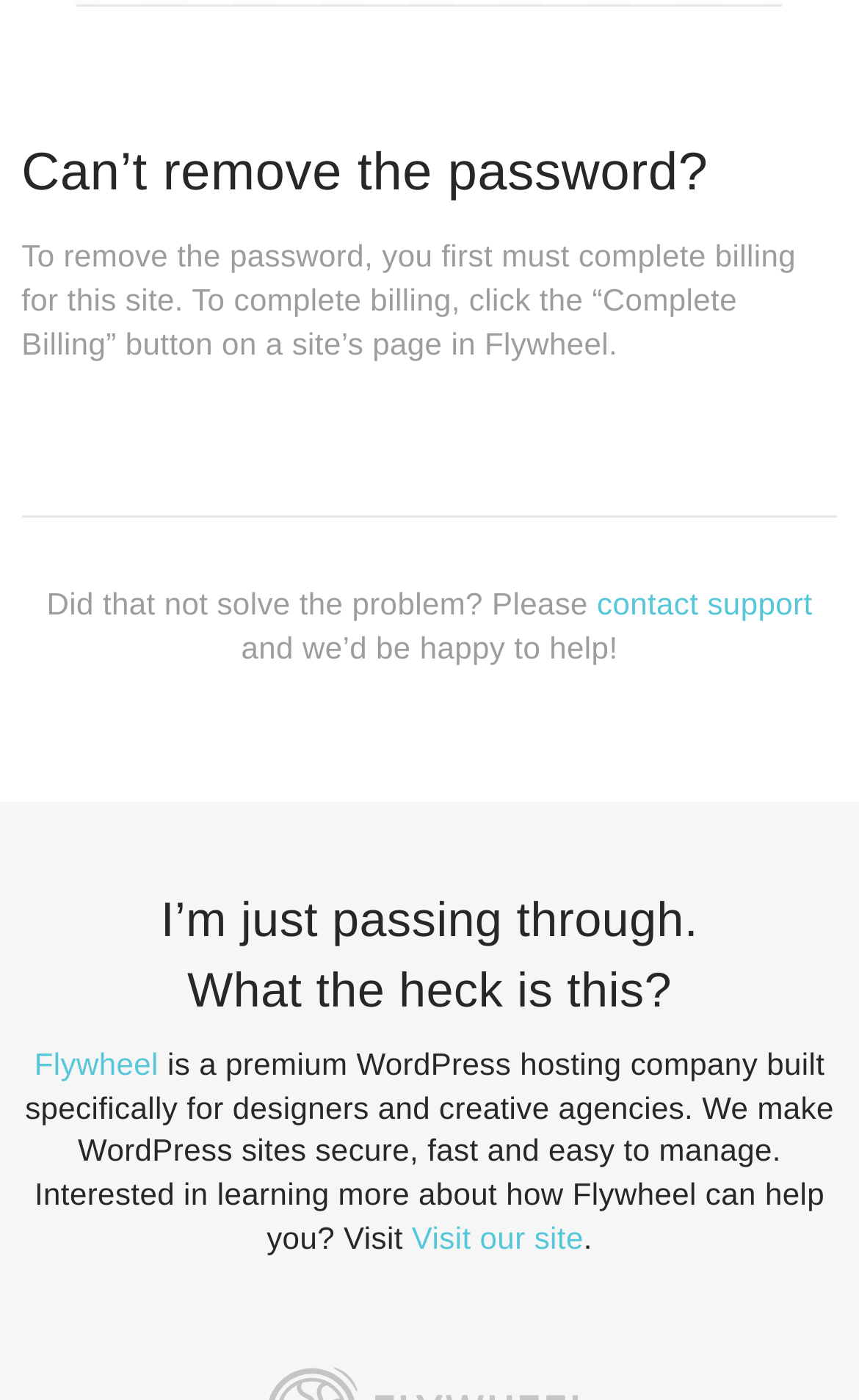What type of company is Flywheel?
Answer the question with a single word or phrase by looking at the picture.

Premium WordPress hosting company